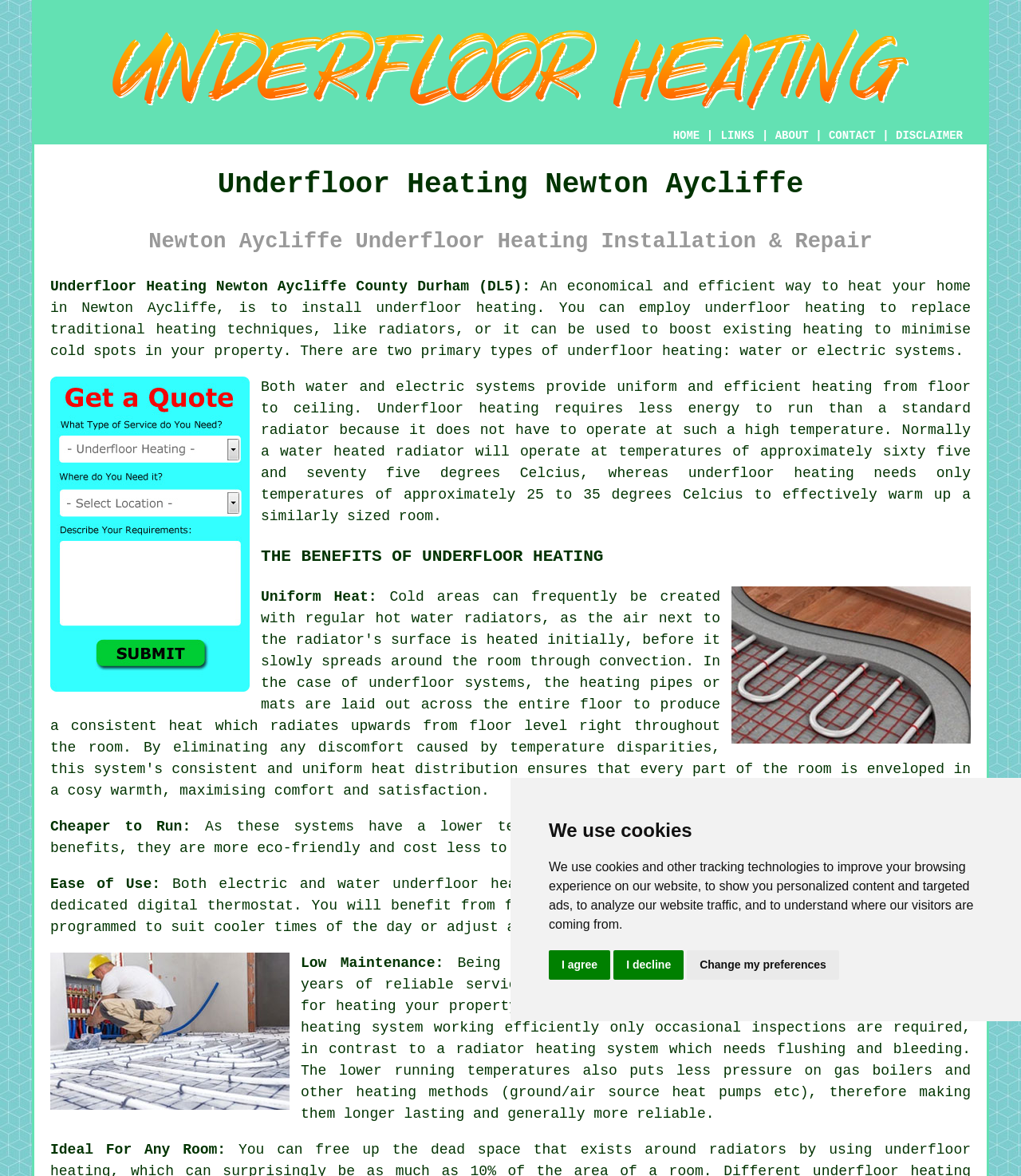Determine the bounding box coordinates of the element's region needed to click to follow the instruction: "Click the 'control' link". Provide these coordinates as four float numbers between 0 and 1, formatted as [left, top, right, bottom].

[0.538, 0.763, 0.597, 0.777]